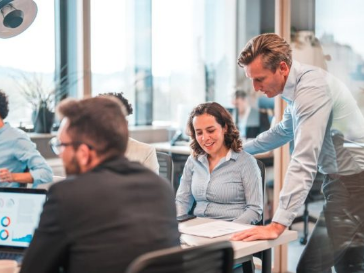Respond to the question with just a single word or phrase: 
What is the woman in the light blue blouse doing?

reviewing notes